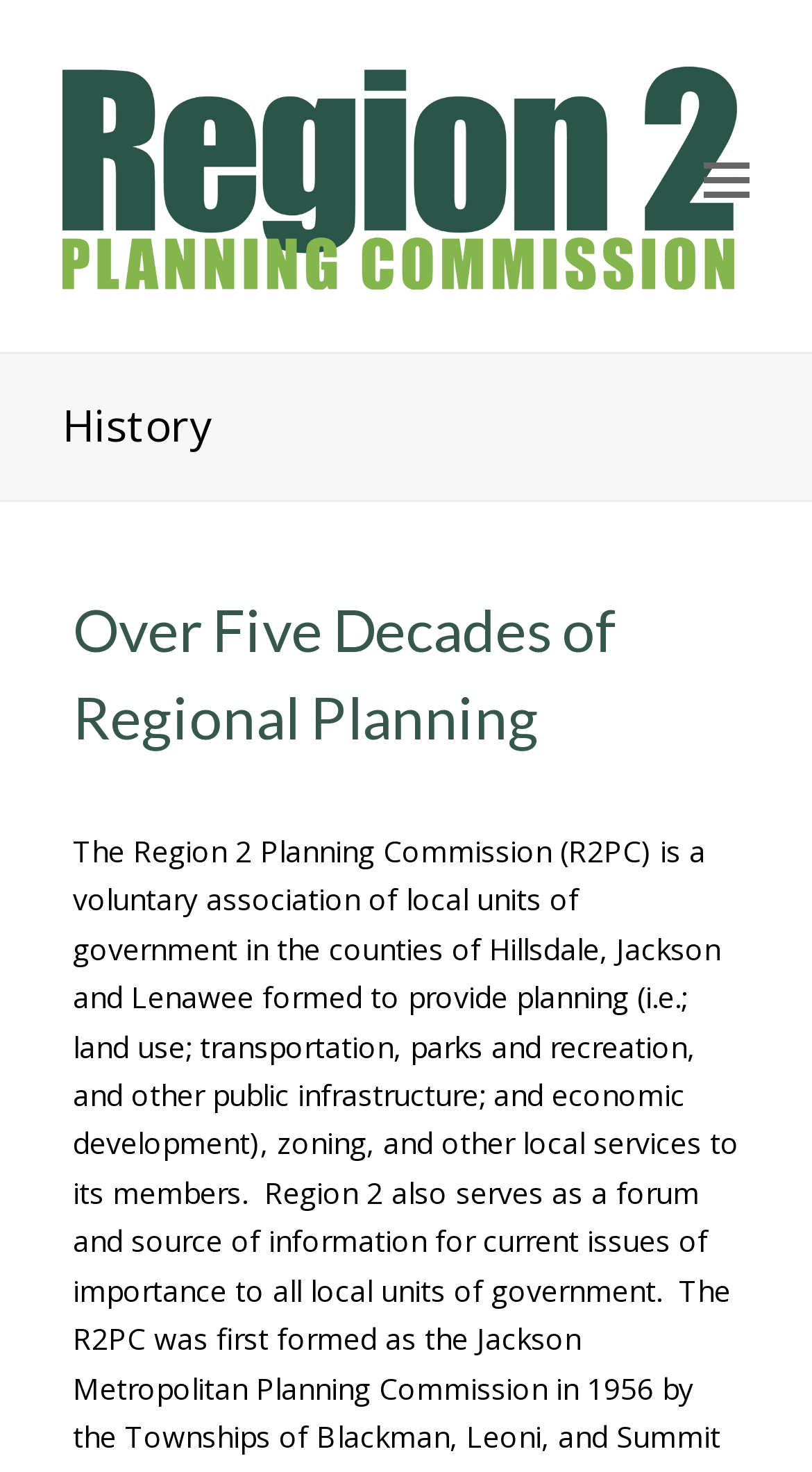What is the text of the first link?
Using the information from the image, give a concise answer in one word or a short phrase.

Region 2 Planning Commission